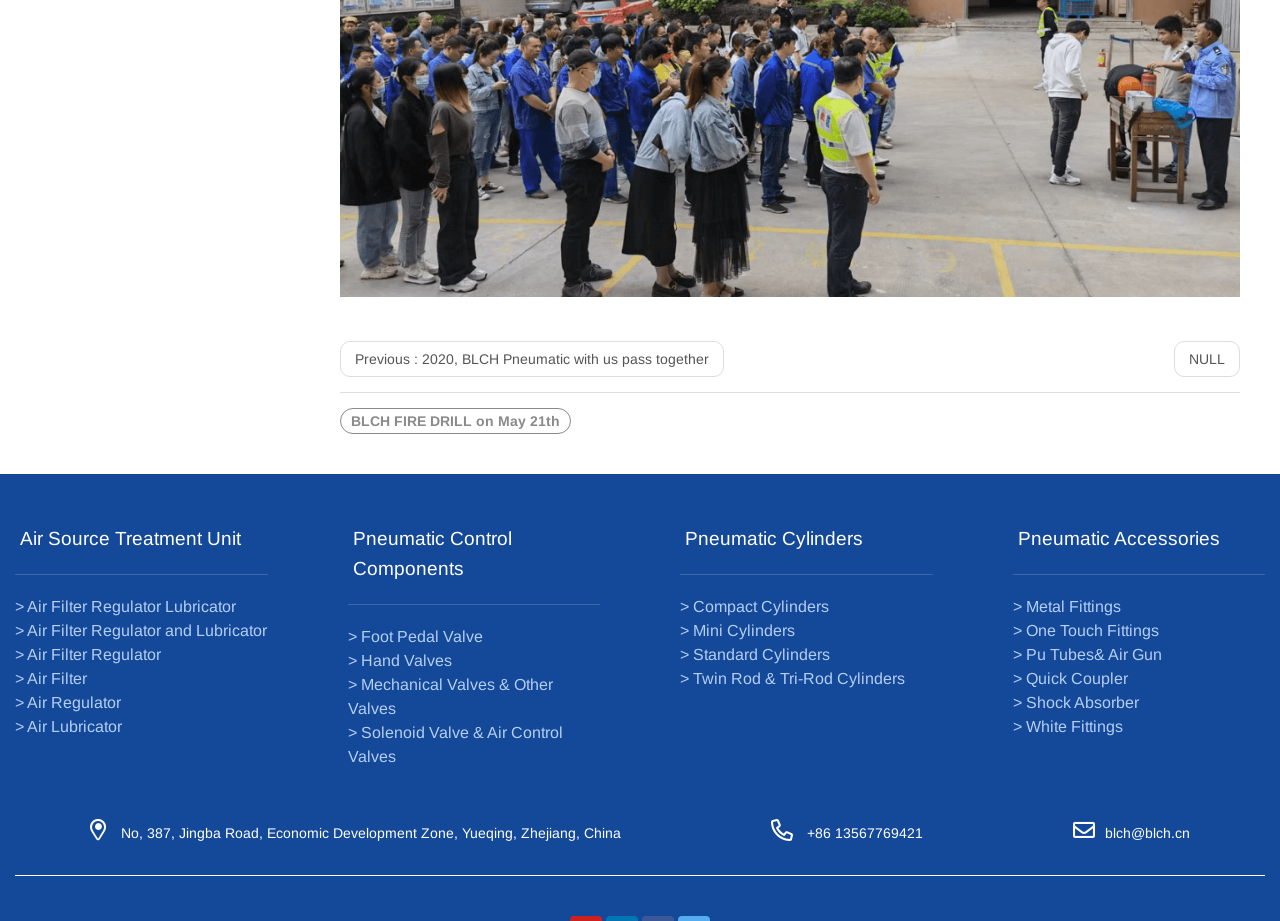What is the purpose of the 'Previous : 2020, BLCH Pneumatic with us pass together' link?
Look at the image and respond to the question as thoroughly as possible.

The 'Previous : 2020, BLCH Pneumatic with us pass together' link is likely used to access previous news or events related to the company. The text 'Previous' suggests that it is a navigation link to access older content.